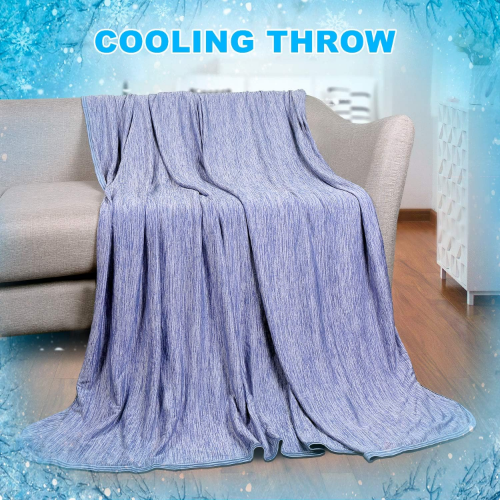What is the size of the blanket?
Provide a thorough and detailed answer to the question.

The caption explicitly states that the blanket measures 51 X 67 inches, providing ample coverage for various uses such as on a bed, during outdoor activities, or while traveling.